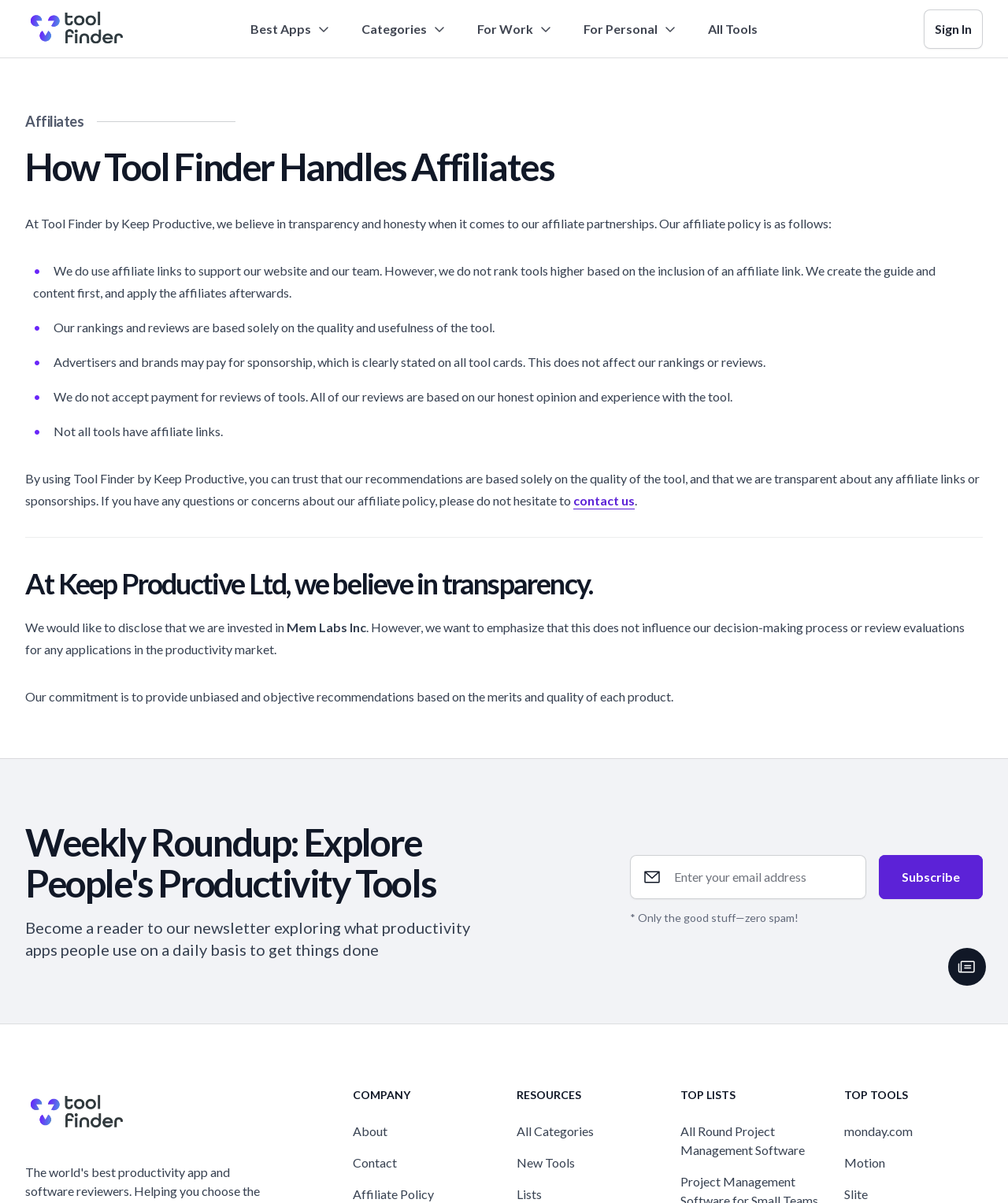Determine the bounding box coordinates of the section to be clicked to follow the instruction: "Click on the Tool Finder Main Logo". The coordinates should be given as four float numbers between 0 and 1, formatted as [left, top, right, bottom].

[0.025, 0.003, 0.129, 0.045]